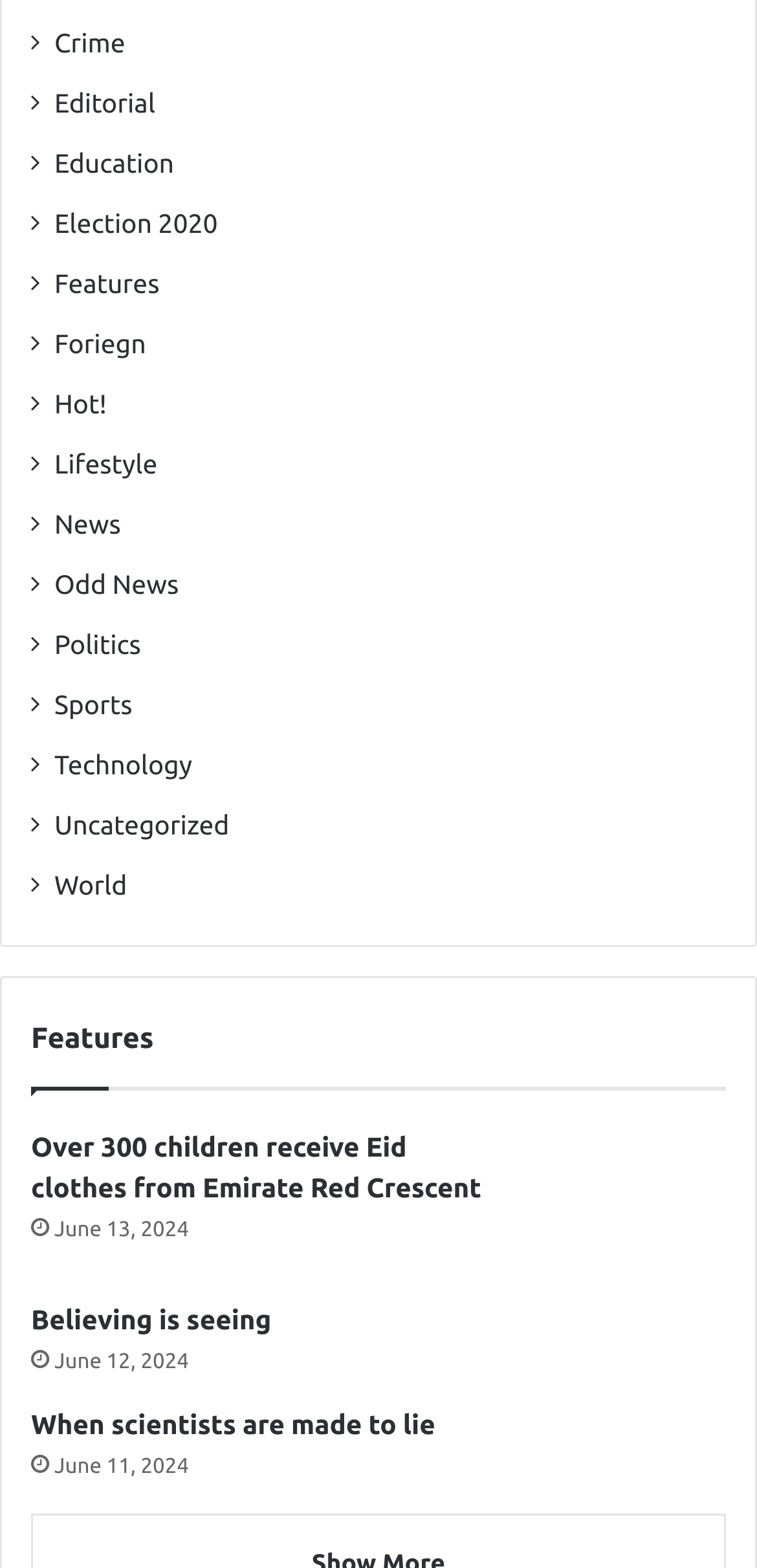Find the bounding box coordinates for the area you need to click to carry out the instruction: "go to Features". The coordinates should be four float numbers between 0 and 1, indicated as [left, top, right, bottom].

[0.072, 0.169, 0.211, 0.195]